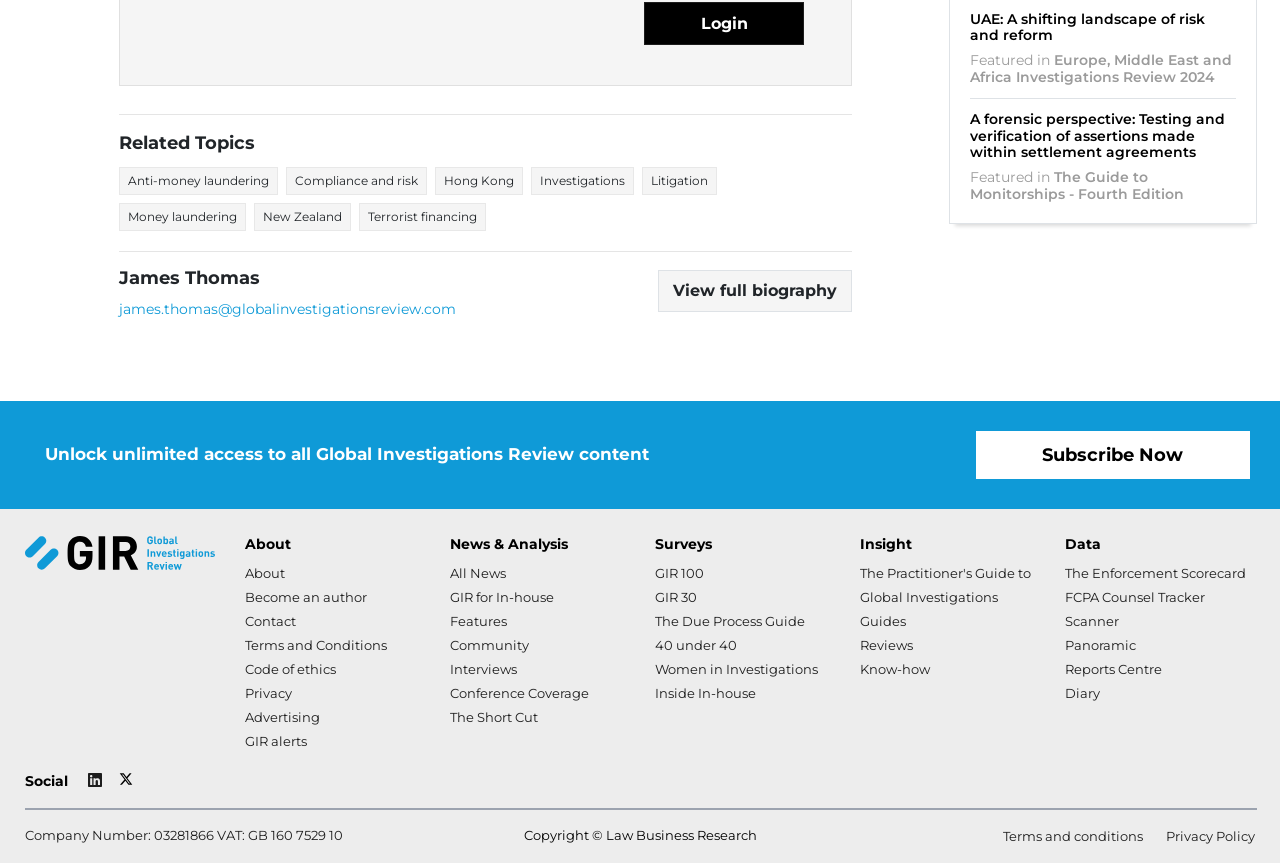How many sections are there in the footer?
Based on the image, answer the question in a detailed manner.

The answer can be found by counting the number of sections in the footer. There are 5 sections: 'About', 'News & Analysis', 'Surveys', 'Insight', and 'Data'.